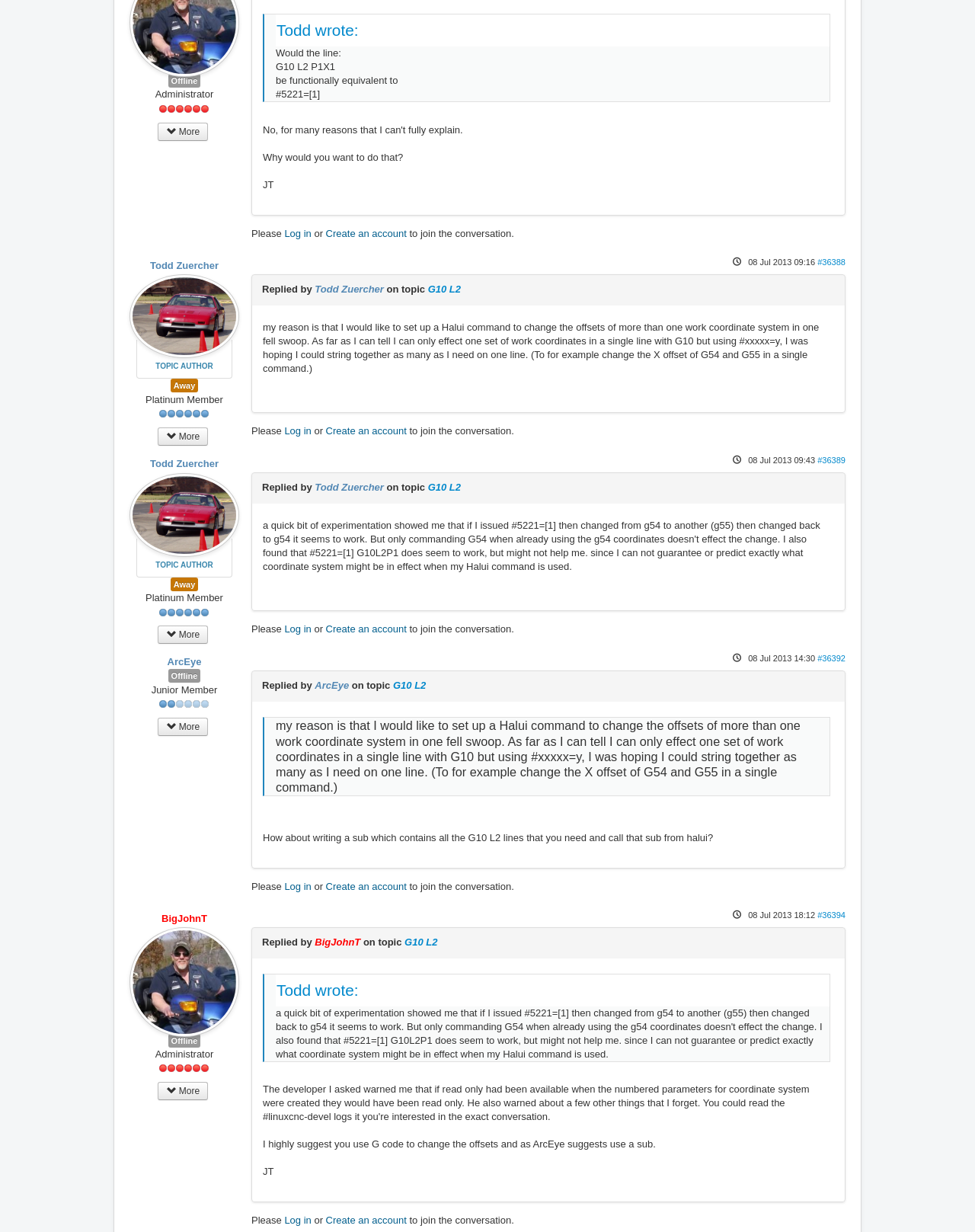Could you provide the bounding box coordinates for the portion of the screen to click to complete this instruction: "View topic"?

[0.27, 0.011, 0.852, 0.083]